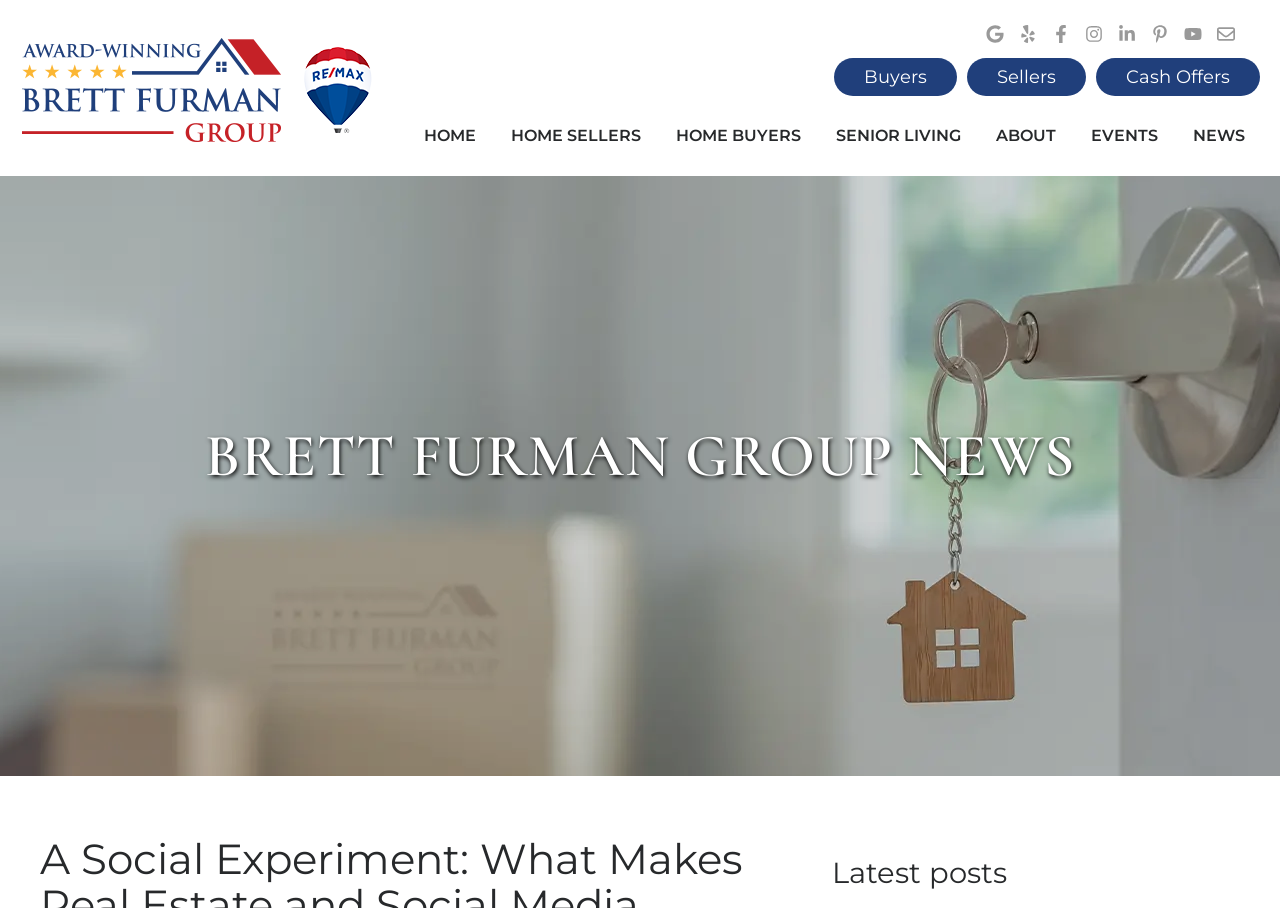What are the main navigation options?
Give a comprehensive and detailed explanation for the question.

I found the answer by examining the navigation element with the type 'Primary' and its child link elements, which contain the text of the main navigation options.